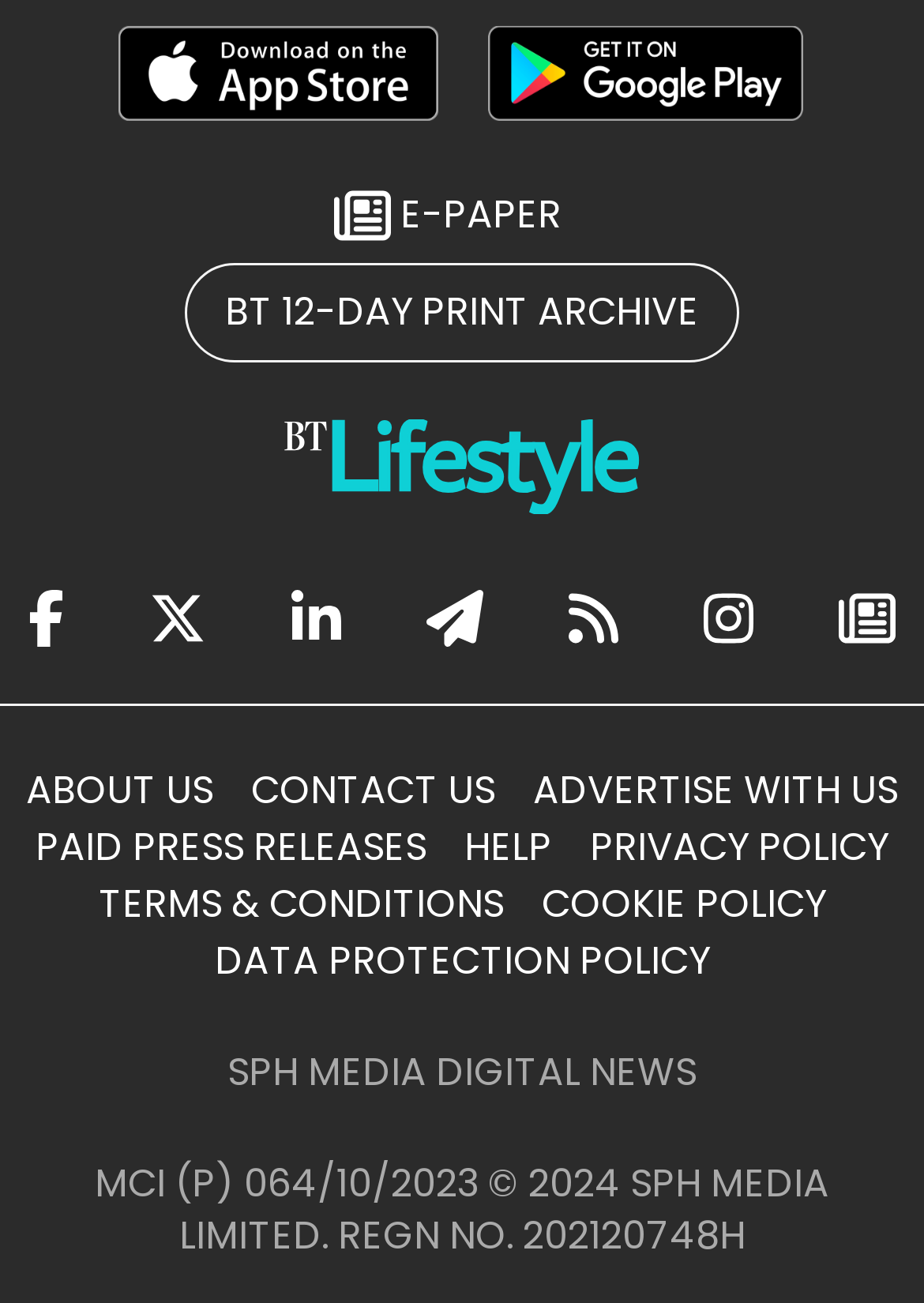Provide a brief response to the question below using a single word or phrase: 
How many social media platforms are available for sharing?

6